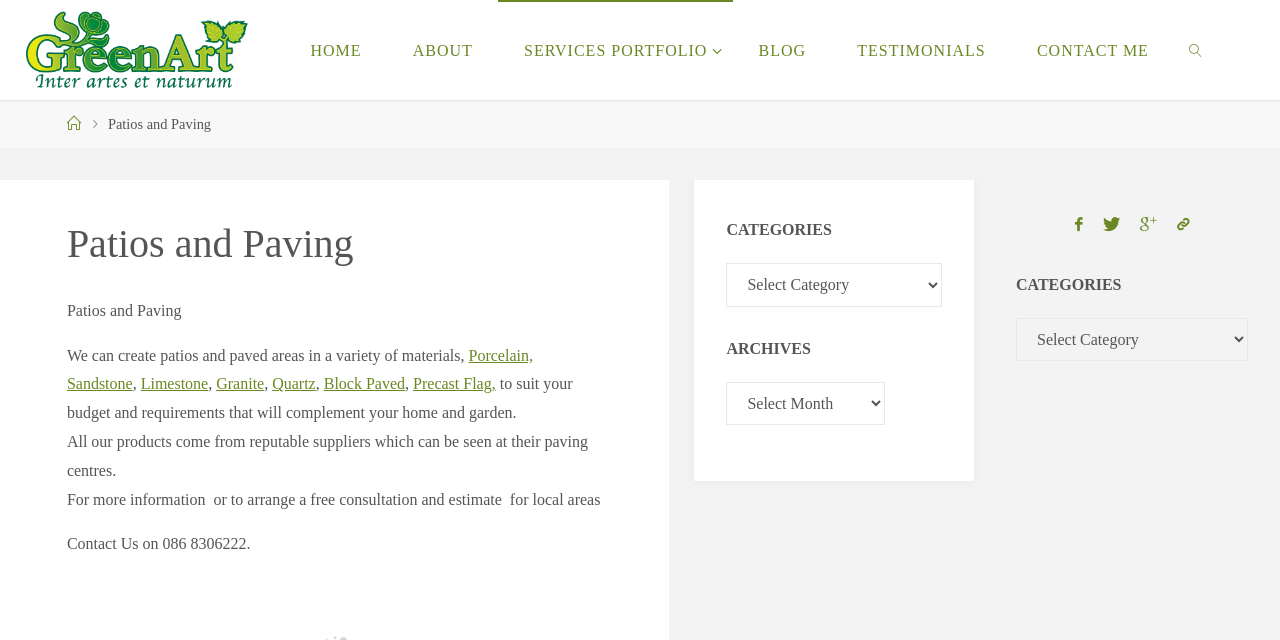What is the purpose of the 'Categories' dropdown?
Carefully examine the image and provide a detailed answer to the question.

The 'Categories' dropdown is likely used to filter content on the webpage, allowing users to select a specific category to view related information or products. This is inferred from the presence of the dropdown and its label, which suggests a filtering or categorization function.